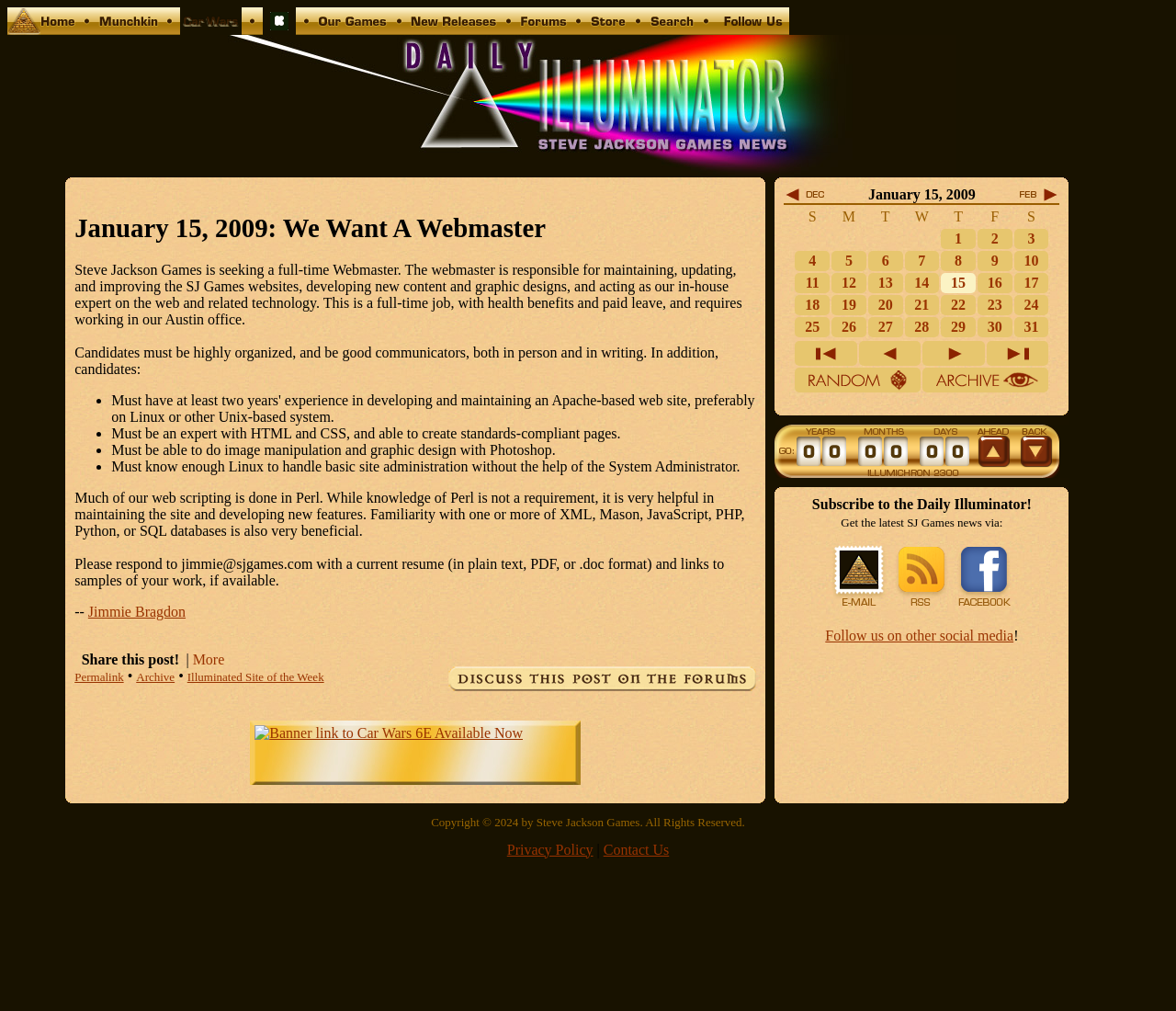Please find the bounding box coordinates of the element that you should click to achieve the following instruction: "Go to Car Wars". The coordinates should be presented as four float numbers between 0 and 1: [left, top, right, bottom].

[0.083, 0.022, 0.135, 0.037]